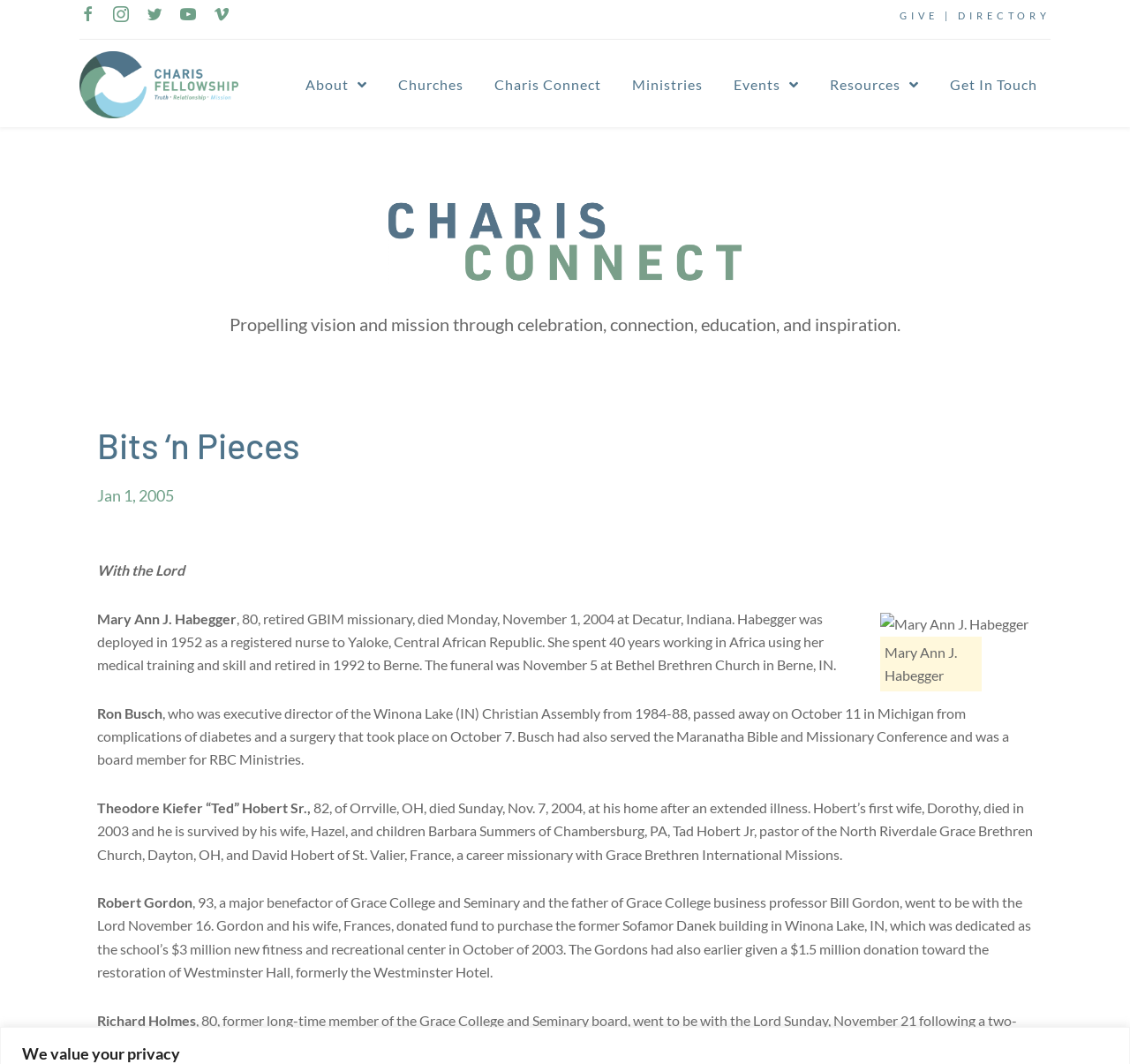What is the name of the church where the funeral of Mary Ann J. Habegger was held?
Can you provide an in-depth and detailed response to the question?

I found the answer by looking at the StaticText element with the description of Mary Ann J. Habegger's life and found that the funeral was held at Bethel Brethren Church in Berne, IN.